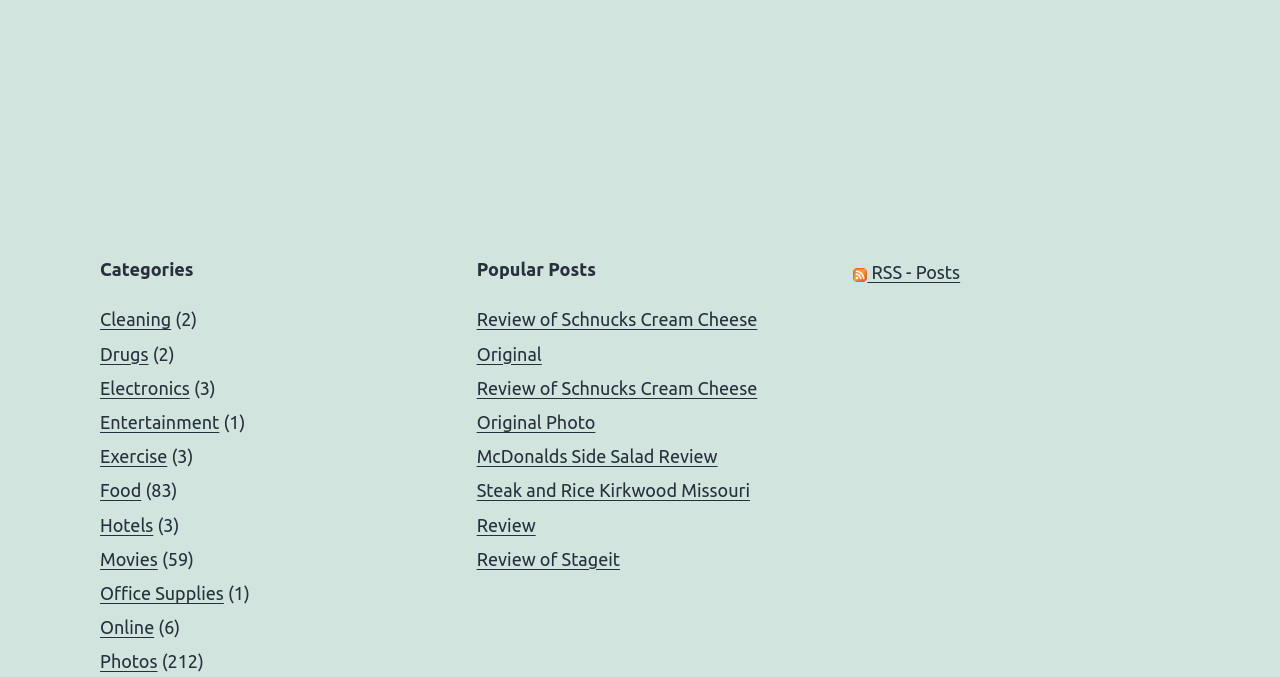Based on the image, give a detailed response to the question: What is the name of the first category?

The first category listed under the 'Categories' section is 'Cleaning', which is a link.